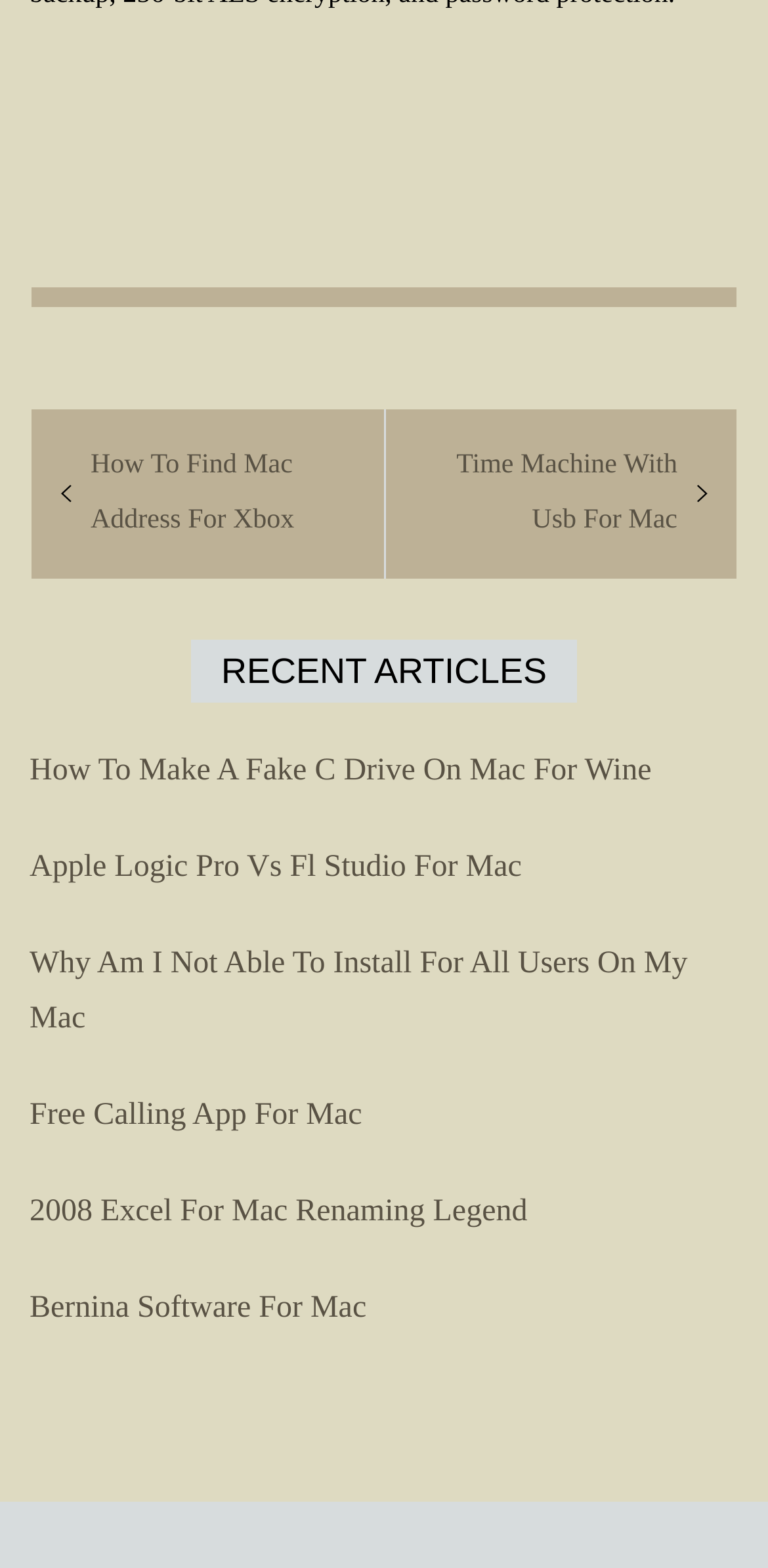Can you specify the bounding box coordinates of the area that needs to be clicked to fulfill the following instruction: "Check out article about Apple Logic Pro vs FL Studio for Mac"?

[0.038, 0.542, 0.679, 0.563]